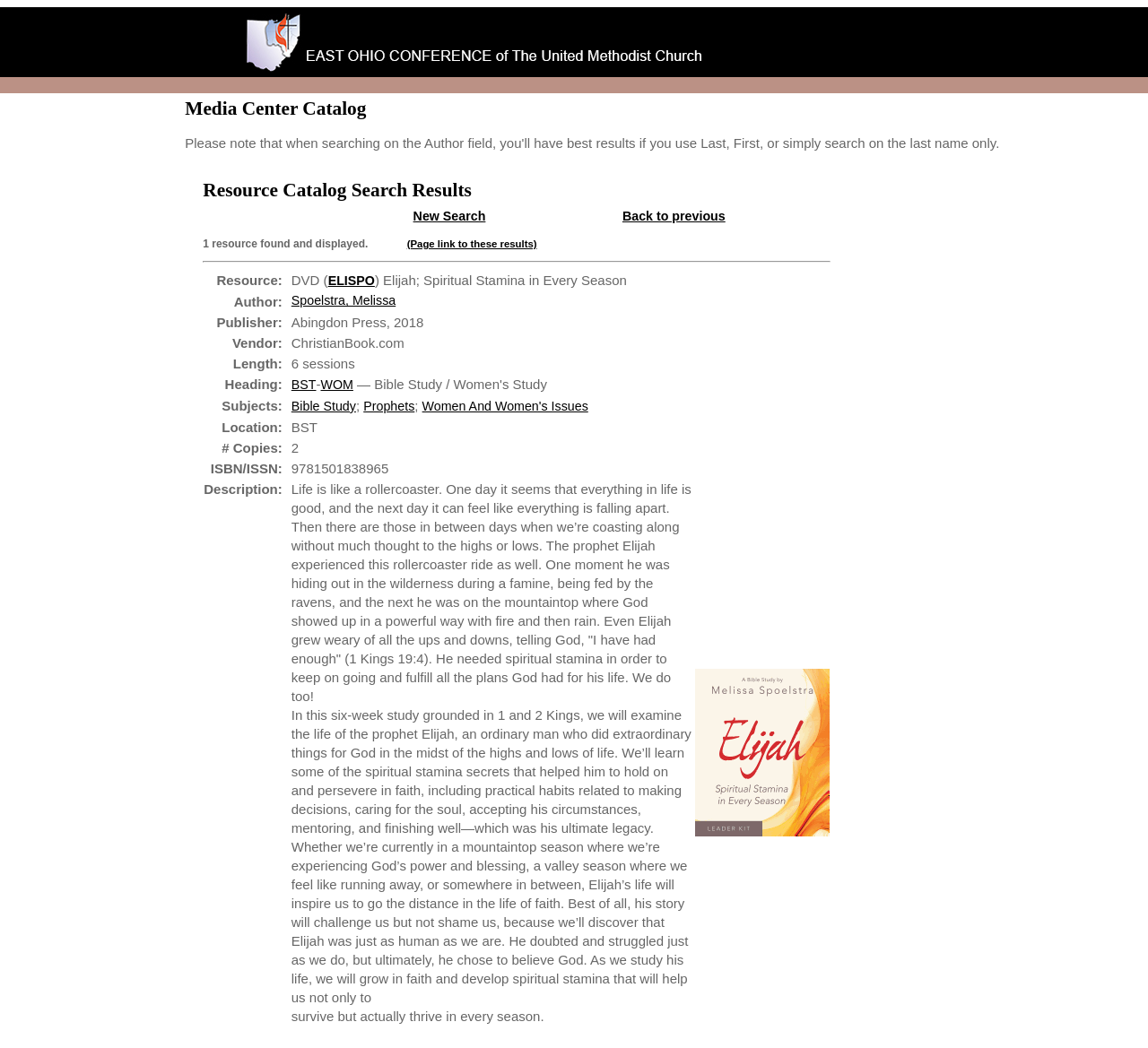Offer an in-depth caption of the entire webpage.

The webpage displays the search results for the Resource Catalog. At the top, there is a table with three columns, where the middle column contains the title "East Ohio Conference" with an accompanying image. Below this table, there is a heading that reads "Media Center Catalog" and another heading that reads "Resource Catalog Search Results". 

To the right of these headings, there are two links: "New Search" and "Back to previous". Below these links, there is a message indicating that one resource was found and displayed. There is also a link to view the page with these results. 

A horizontal separator line divides the page, and below it, there is a table with multiple rows, each containing information about the resource. The table has columns labeled "Resource:", "Author:", "Publisher:", "Vendor:", "Length:", "Heading:", "Subjects:", and "Location:". The resource information includes a DVD title, author, publisher, vendor, length, and subjects. There are also links to related topics, such as the author and subjects. 

At the bottom of the table, there is information about the number of copies and the ISBN/ISSN of the resource.